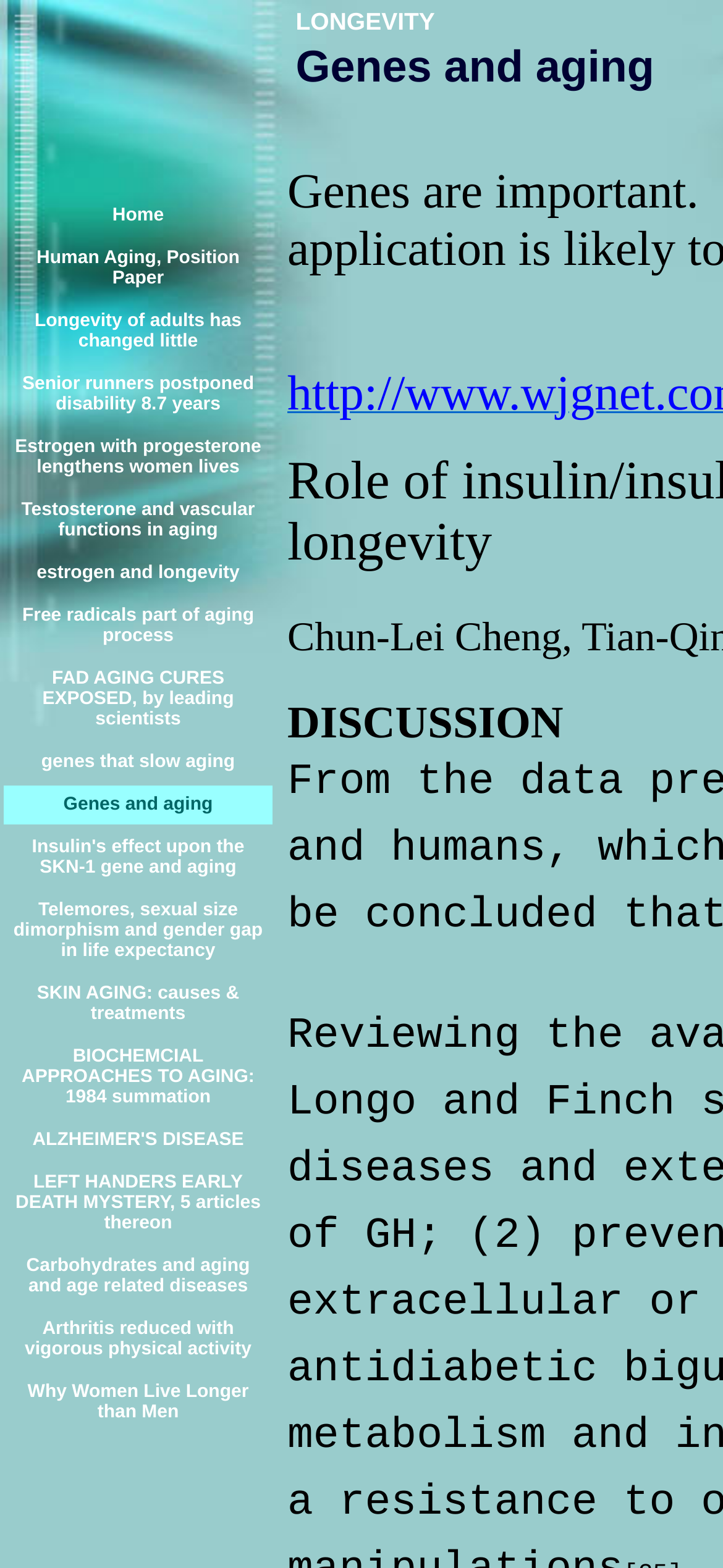Provide a one-word or short-phrase response to the question:
Is there a link about Alzheimer's disease?

Yes